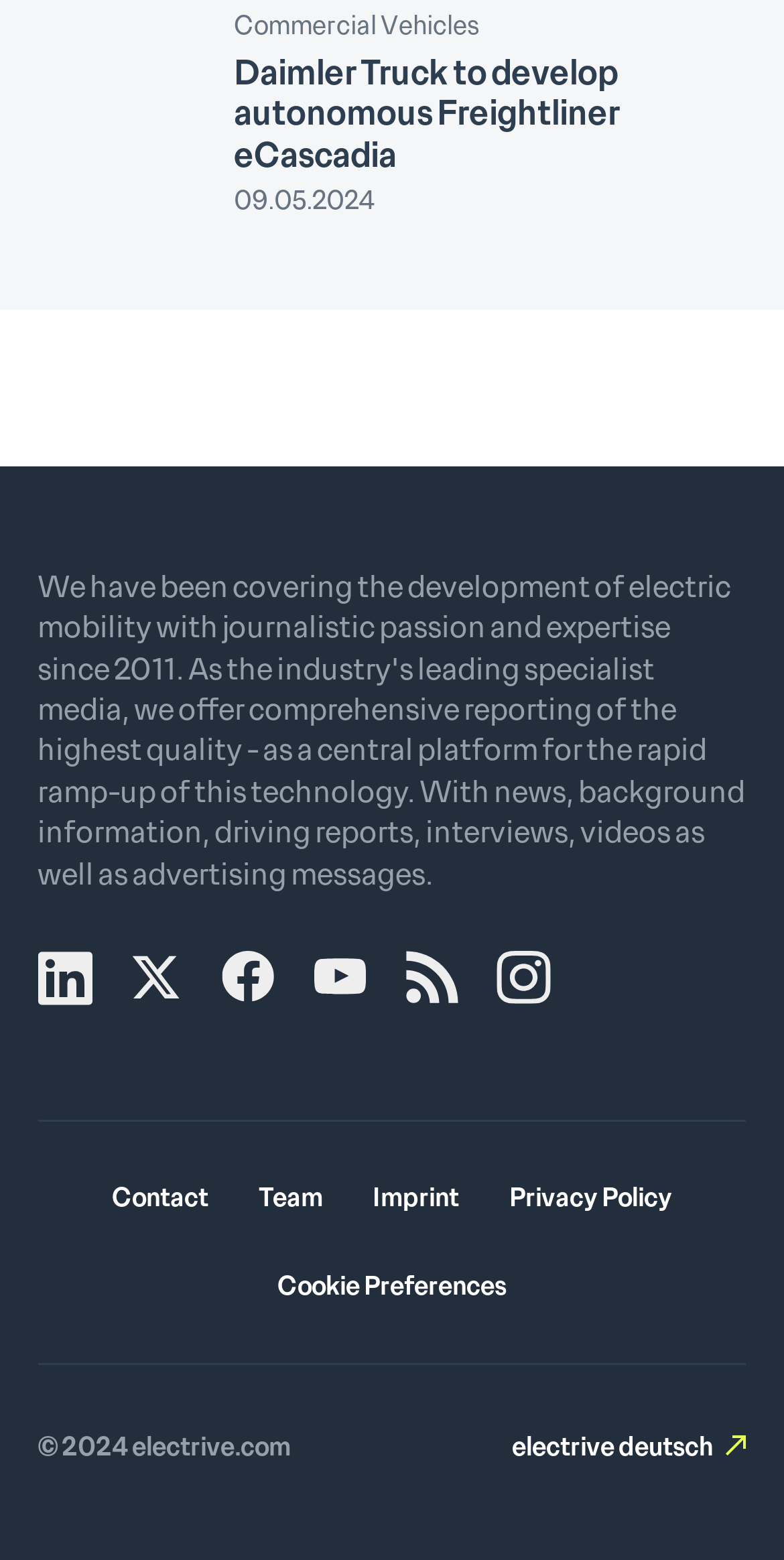Please identify the bounding box coordinates of the area I need to click to accomplish the following instruction: "Go to Contact page".

[0.143, 0.756, 0.266, 0.78]